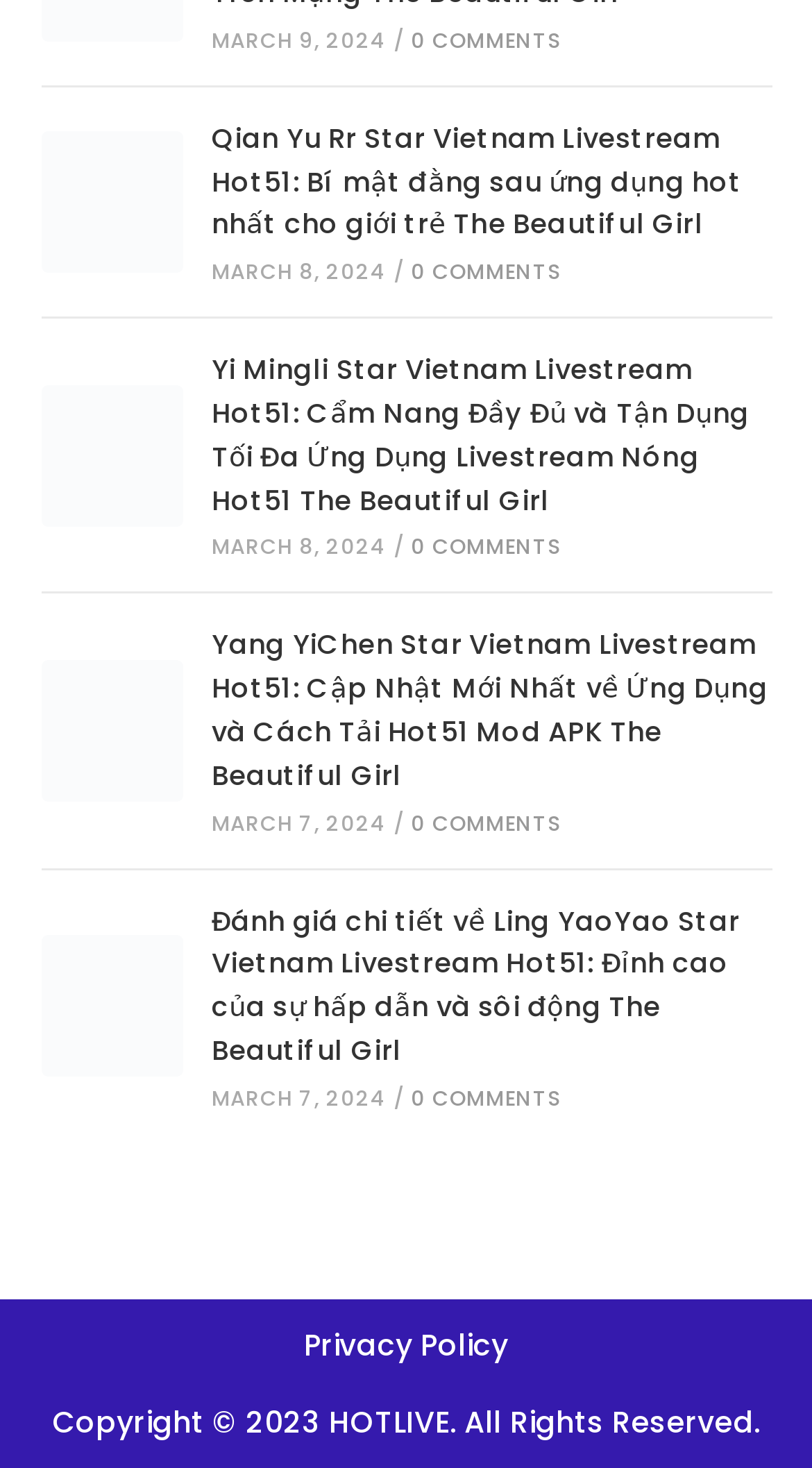What is the date of the first article?
Please utilize the information in the image to give a detailed response to the question.

The first article is located at the top of the webpage, and its date is indicated by the StaticText element with the text 'MARCH 9, 2024'.